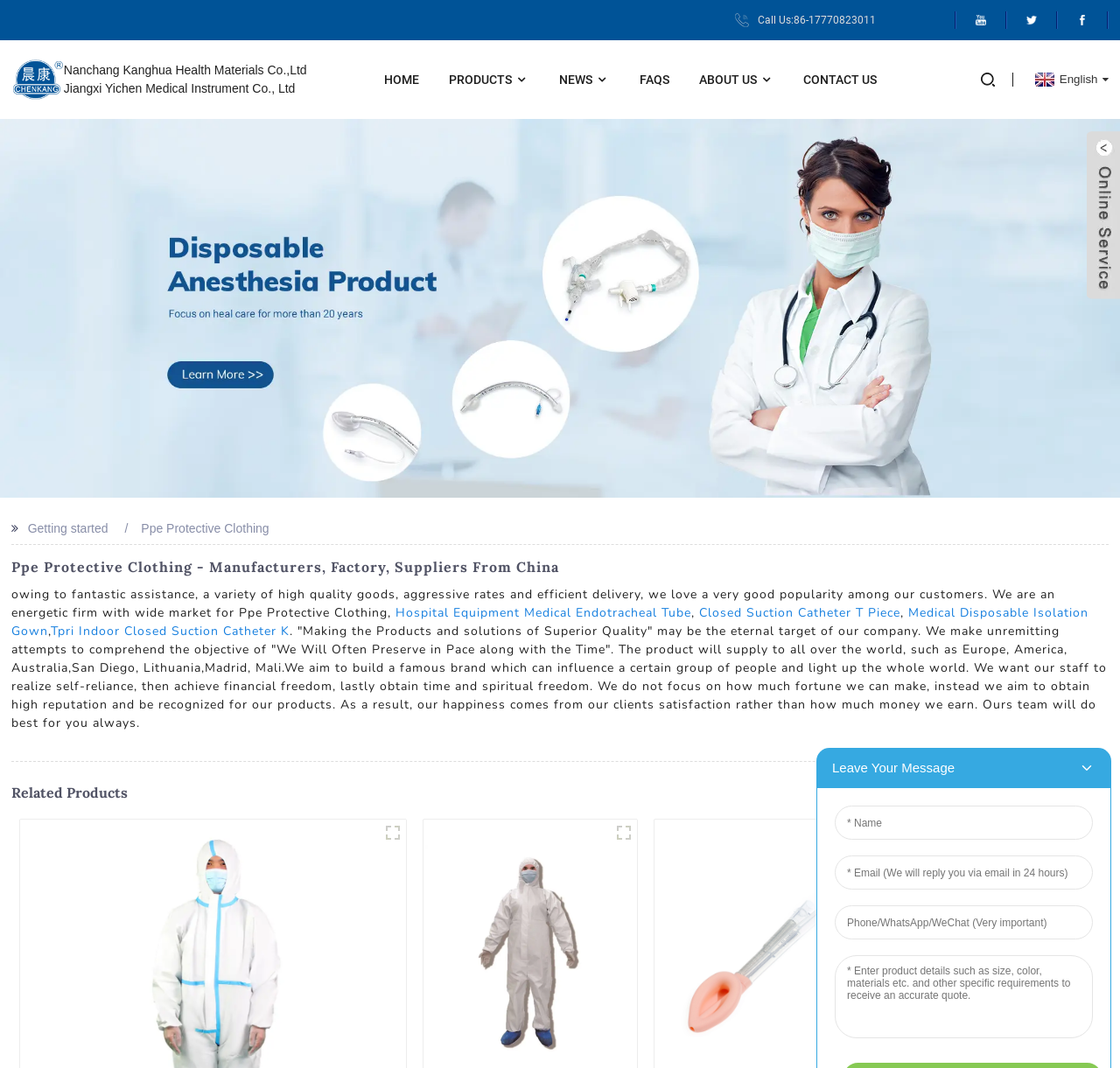Indicate the bounding box coordinates of the clickable region to achieve the following instruction: "Click the 'HOME' link."

[0.343, 0.058, 0.374, 0.091]